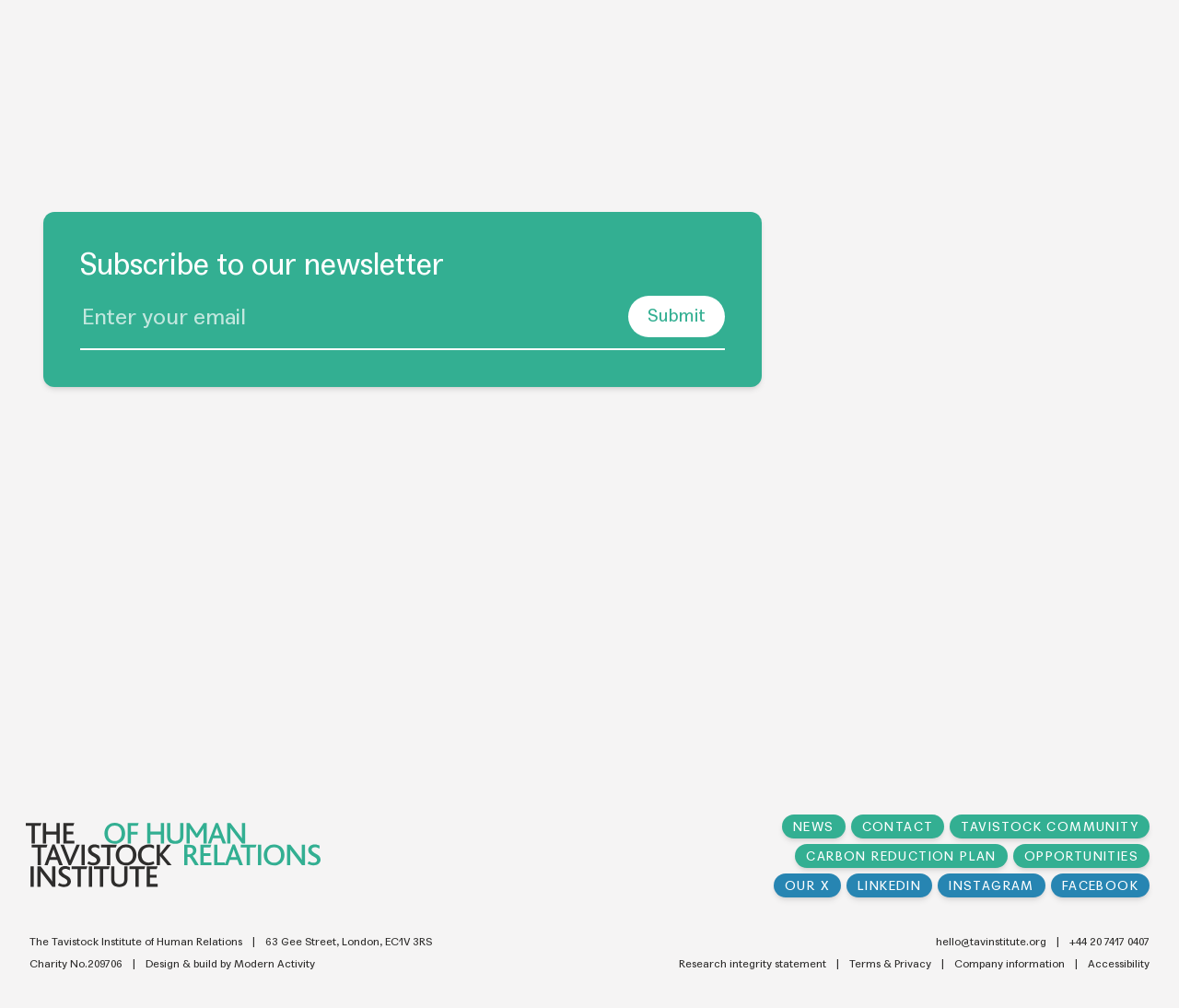Pinpoint the bounding box coordinates of the area that should be clicked to complete the following instruction: "Visit the NEWS page". The coordinates must be given as four float numbers between 0 and 1, i.e., [left, top, right, bottom].

[0.663, 0.808, 0.717, 0.831]